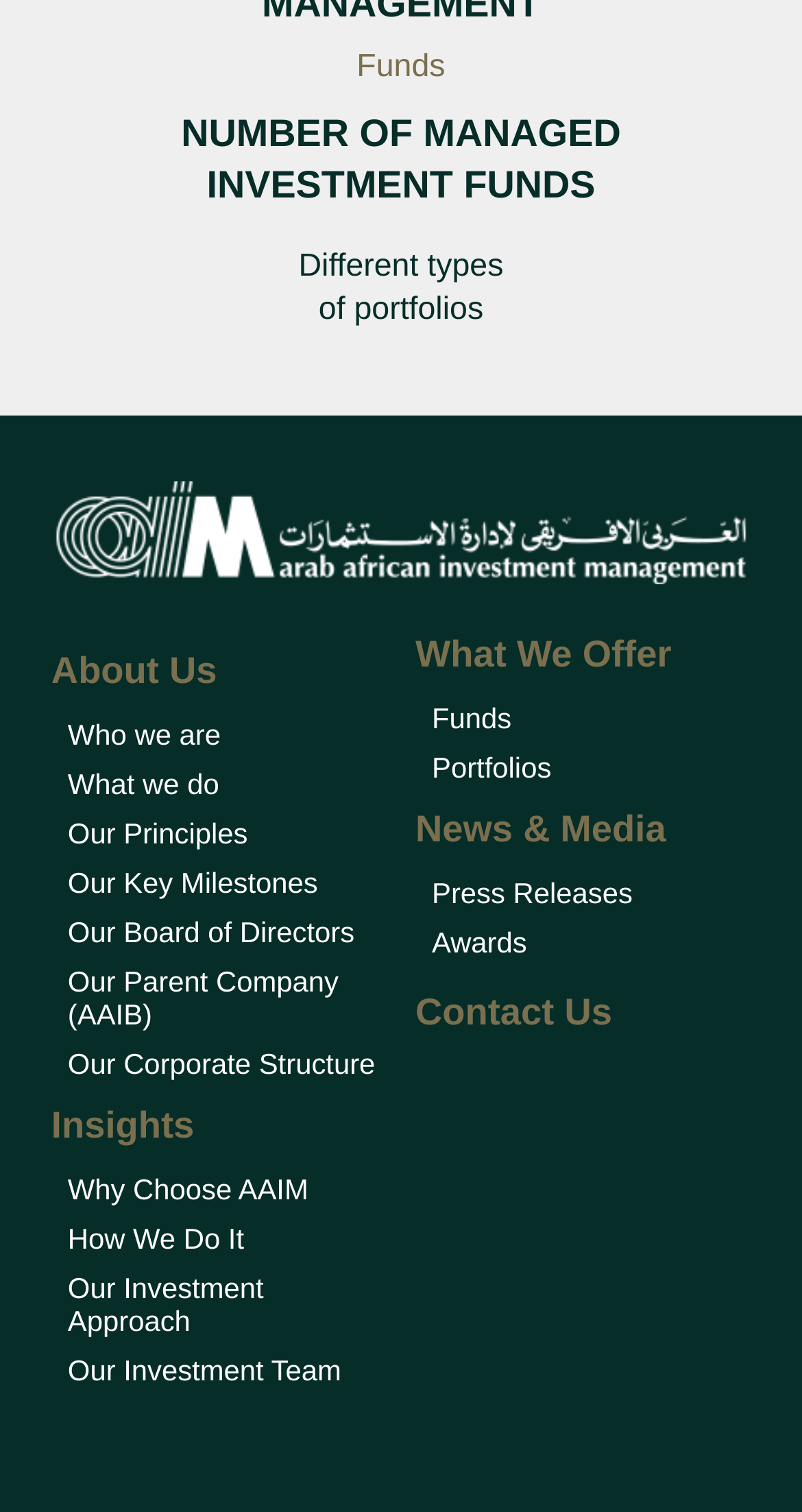Please predict the bounding box coordinates of the element's region where a click is necessary to complete the following instruction: "View 'Funds'". The coordinates should be represented by four float numbers between 0 and 1, i.e., [left, top, right, bottom].

[0.538, 0.458, 0.936, 0.491]